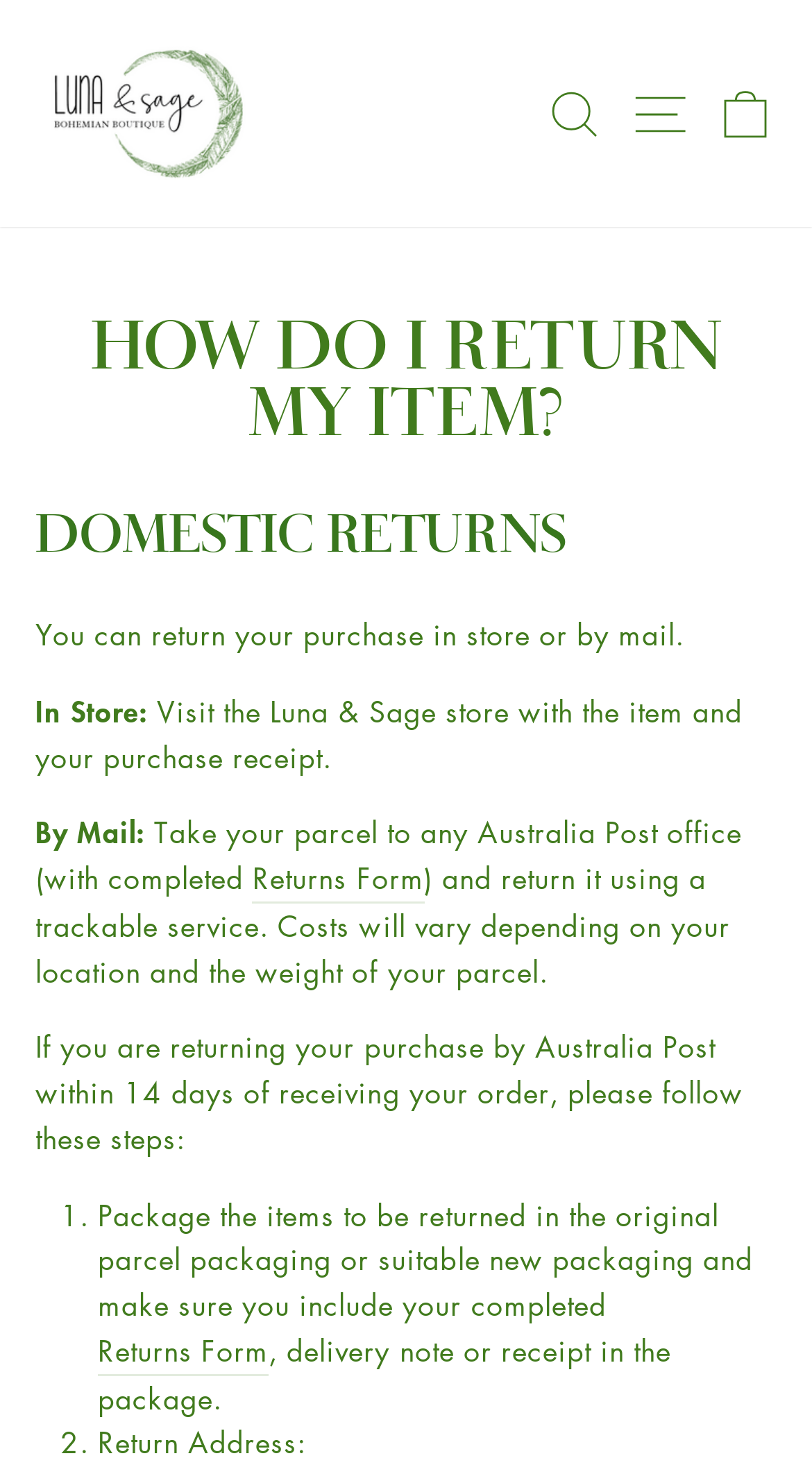Where should I send my return package? Please answer the question using a single word or phrase based on the image.

Return Address